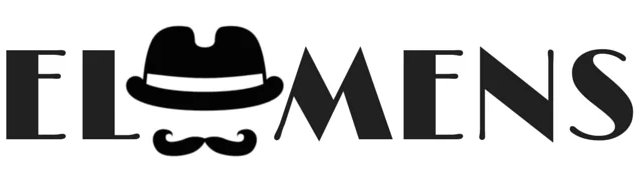Based on what you see in the screenshot, provide a thorough answer to this question: What is the font style of the word 'ELMENS'?

The word 'ELMENS' is presented in a modern font, emphasizing the contemporary aesthetic of the brand, which reflects the magazine's focus on lifestyle, culture, and trends aimed at a discerning male audience.